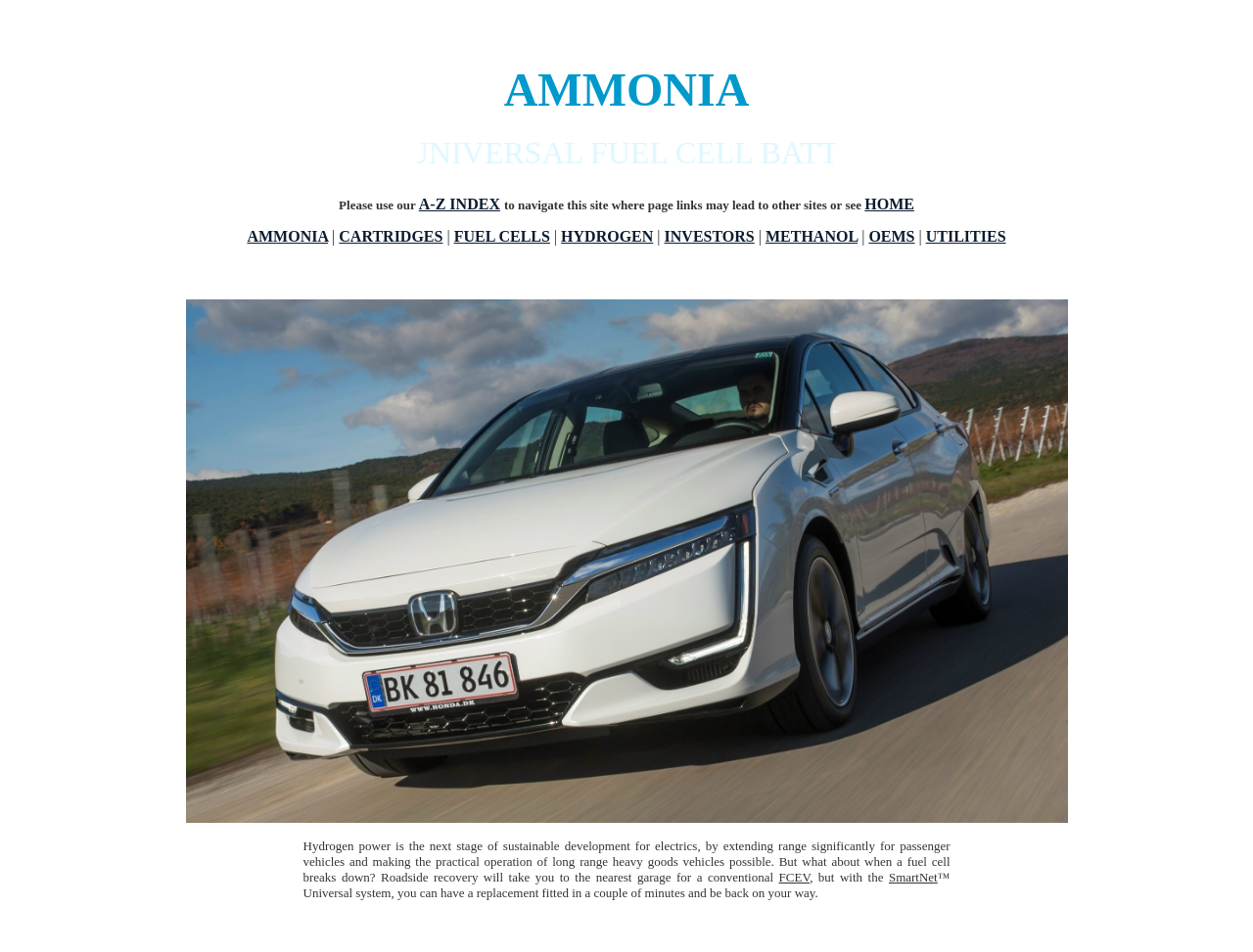Given the description "INVESTORS", determine the bounding box of the corresponding UI element.

[0.53, 0.239, 0.602, 0.257]